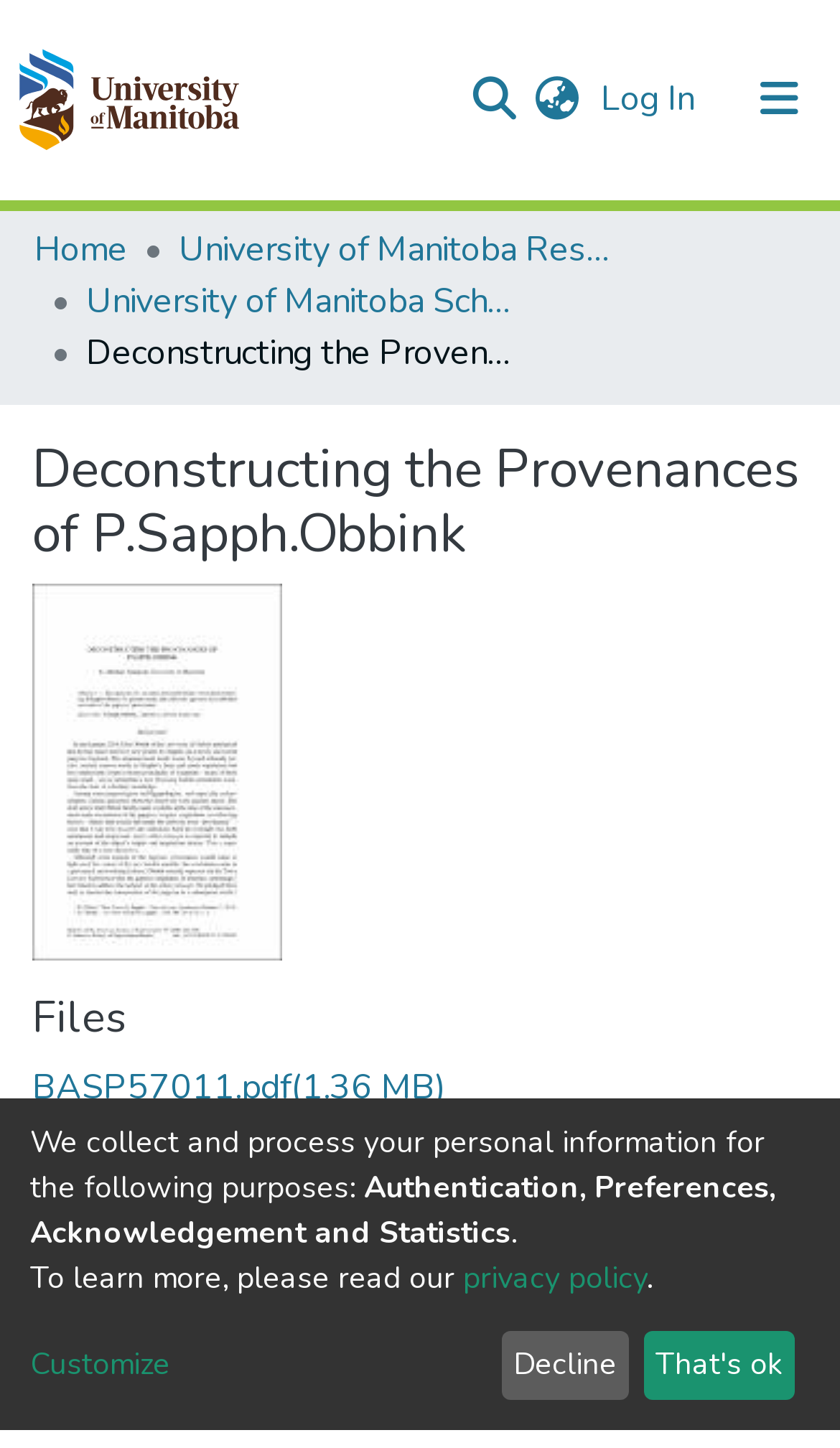How many files are associated with P.Sapph.Obbink?
Answer with a single word or phrase by referring to the visual content.

One